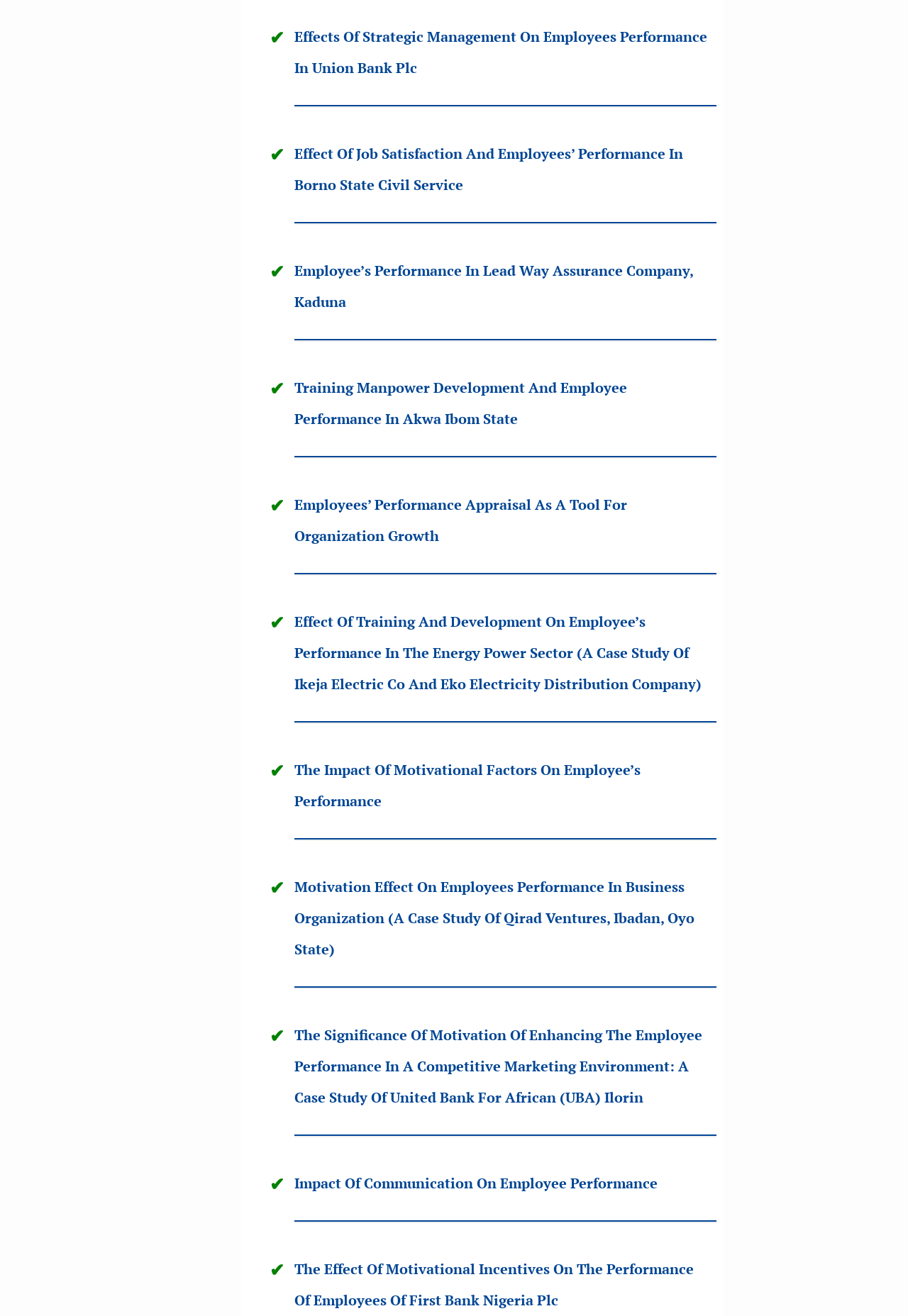Identify the bounding box coordinates of the clickable region required to complete the instruction: "Explore the article about The Impact Of Motivational Factors On Employee’s Performance". The coordinates should be given as four float numbers within the range of 0 and 1, i.e., [left, top, right, bottom].

[0.324, 0.577, 0.705, 0.616]